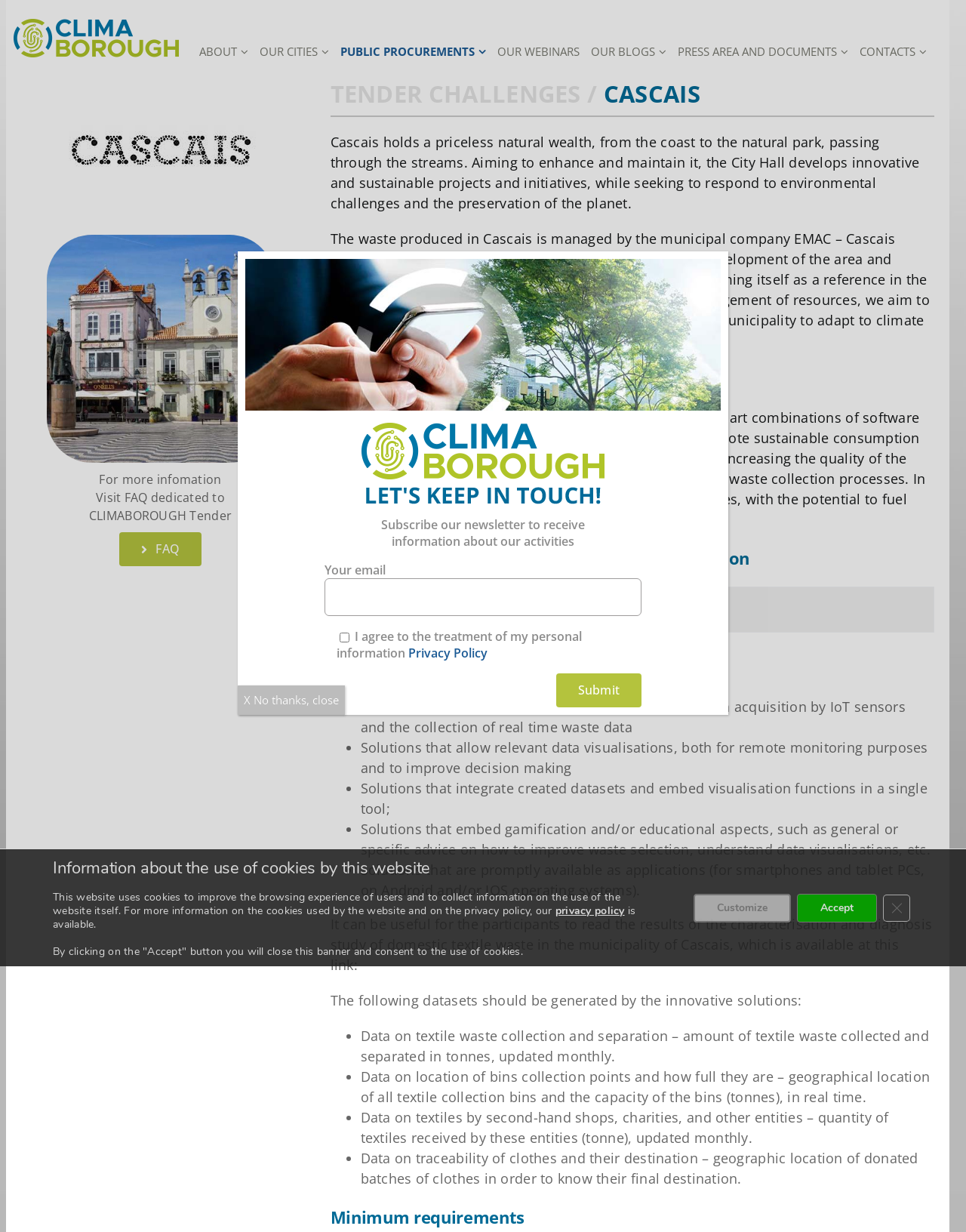Kindly determine the bounding box coordinates for the area that needs to be clicked to execute this instruction: "Click the 'Open to read' button".

[0.343, 0.477, 0.966, 0.513]